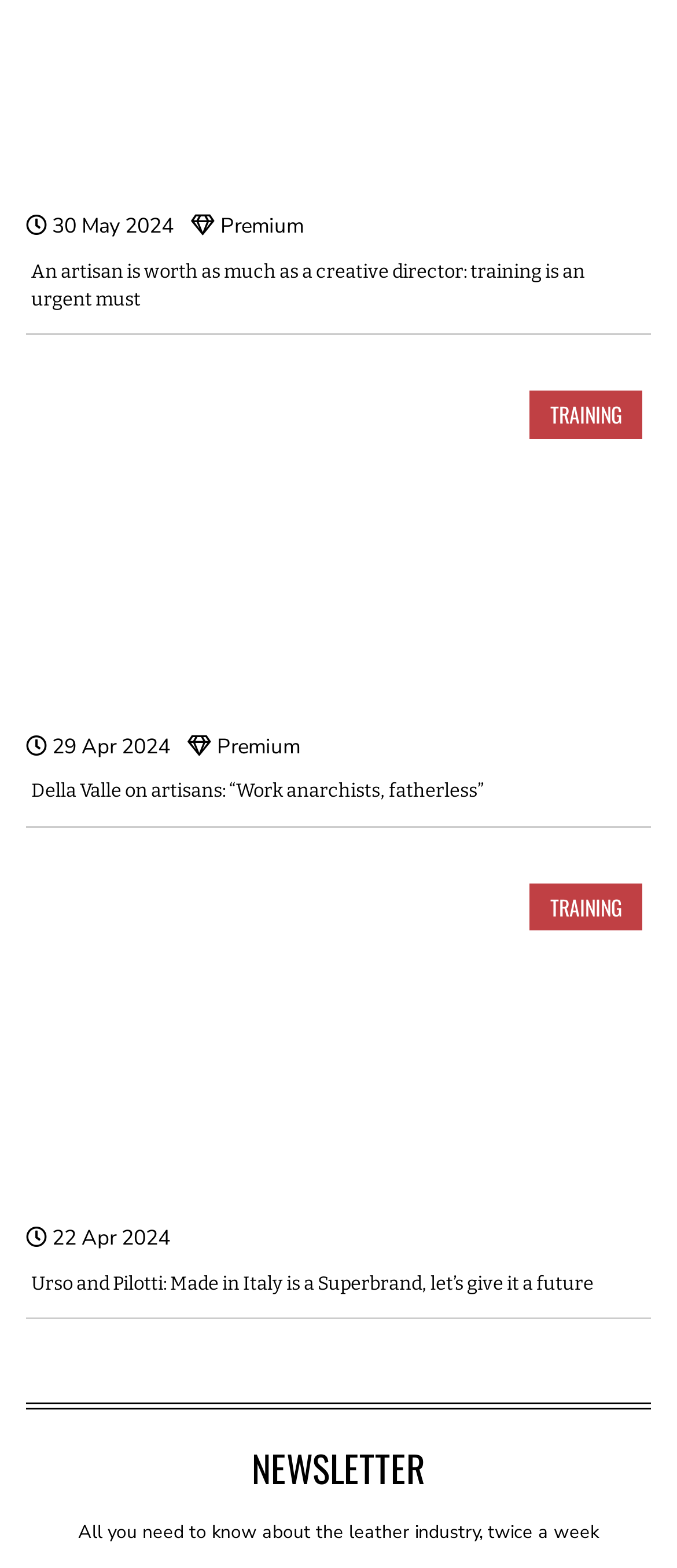How many articles are on this webpage?
Using the image as a reference, give an elaborate response to the question.

I counted the number of heading elements on the webpage, which are typically used to title articles. There are three heading elements, so I assume there are three articles.